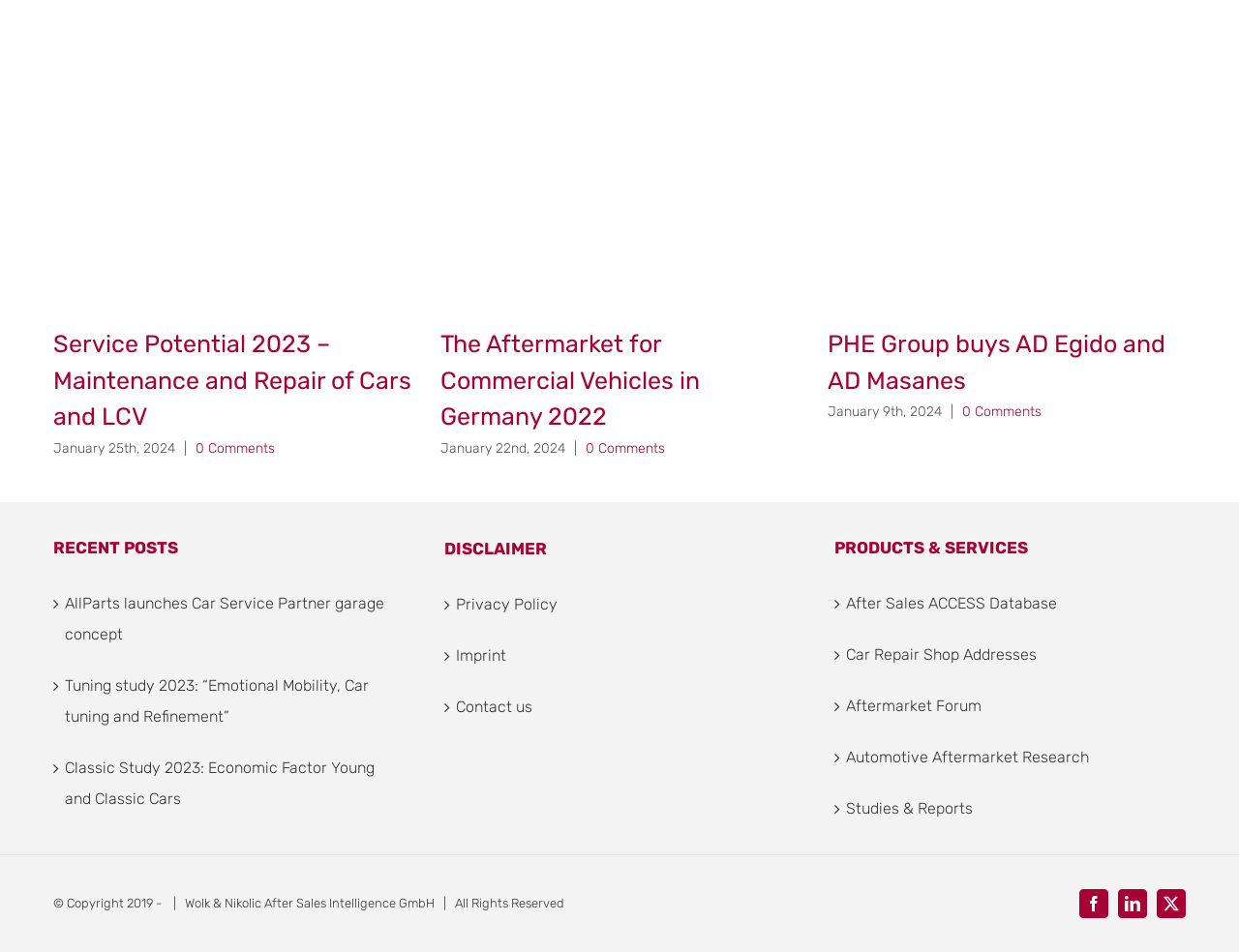Pinpoint the bounding box coordinates of the element that must be clicked to accomplish the following instruction: "Check 'Privacy Policy'". The coordinates should be in the format of four float numbers between 0 and 1, i.e., [left, top, right, bottom].

[0.368, 0.58, 0.633, 0.613]